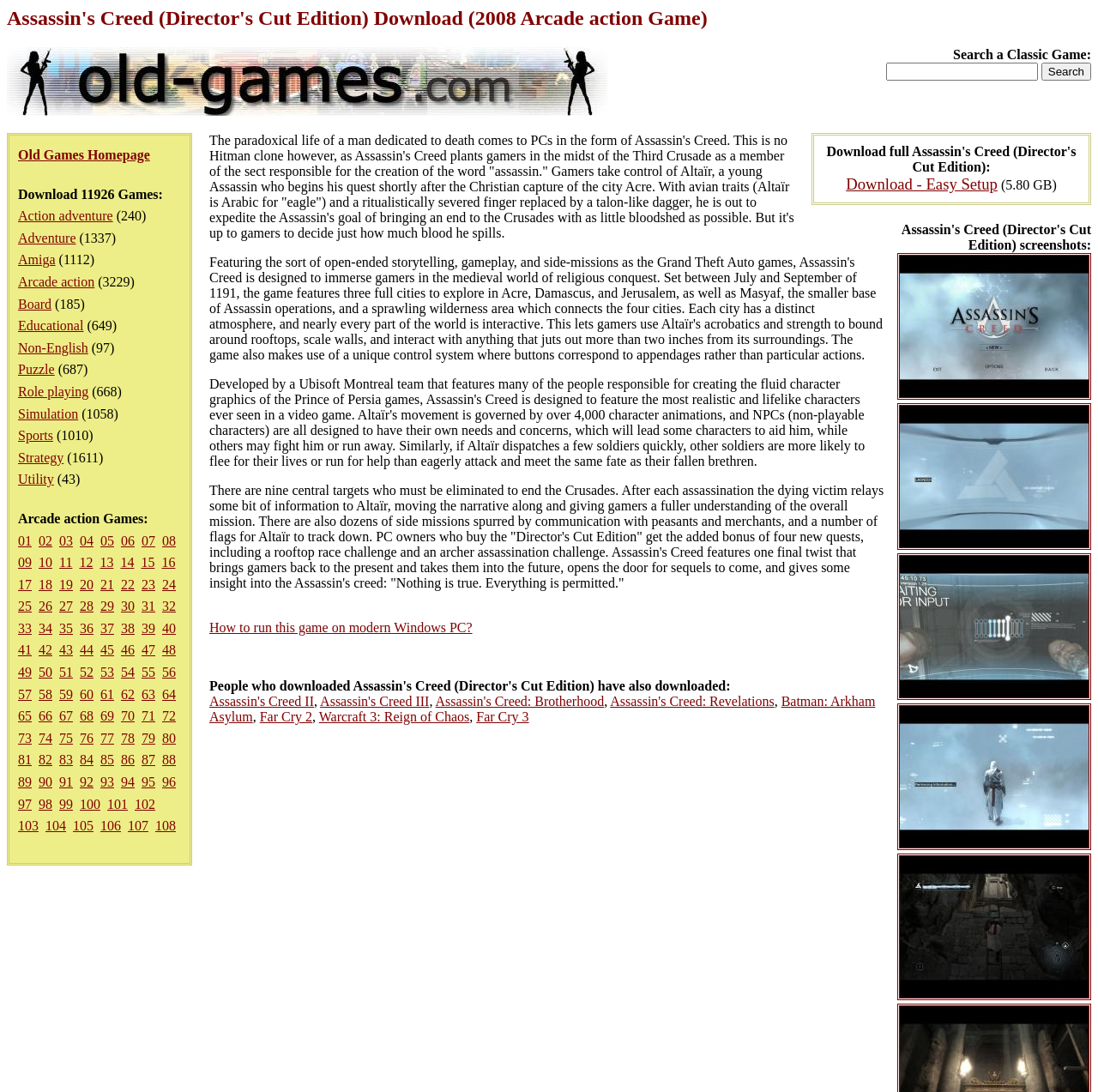What is the category of the game Assassin's Creed?
Based on the visual, give a brief answer using one word or a short phrase.

Arcade action